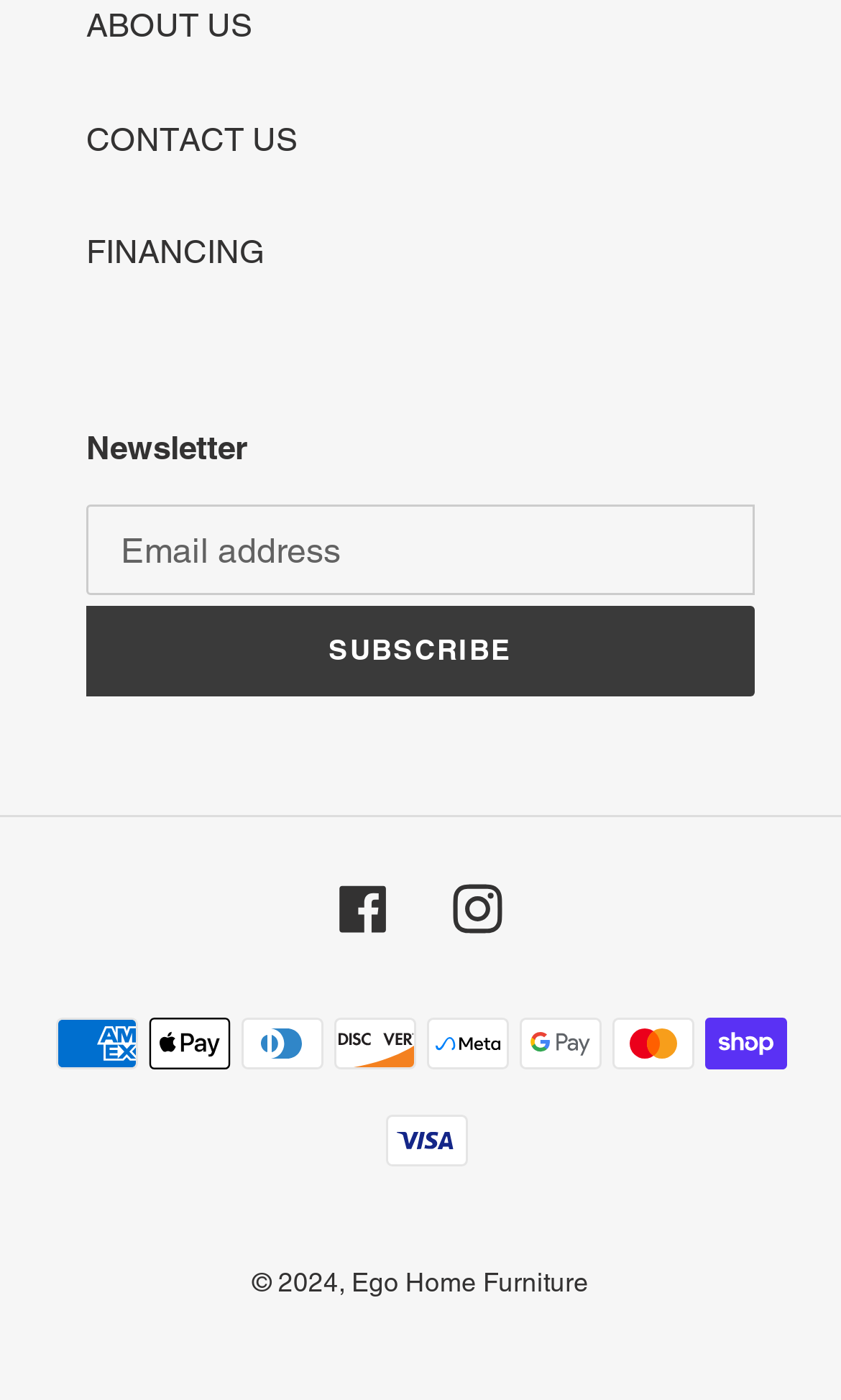What payment methods are accepted?
From the details in the image, answer the question comprehensively.

The webpage displays images of various payment methods, including American Express, Apple Pay, Diners Club, Discover, Meta Pay, Google Pay, Mastercard, Shop Pay, and Visa, indicating that these payment methods are accepted.